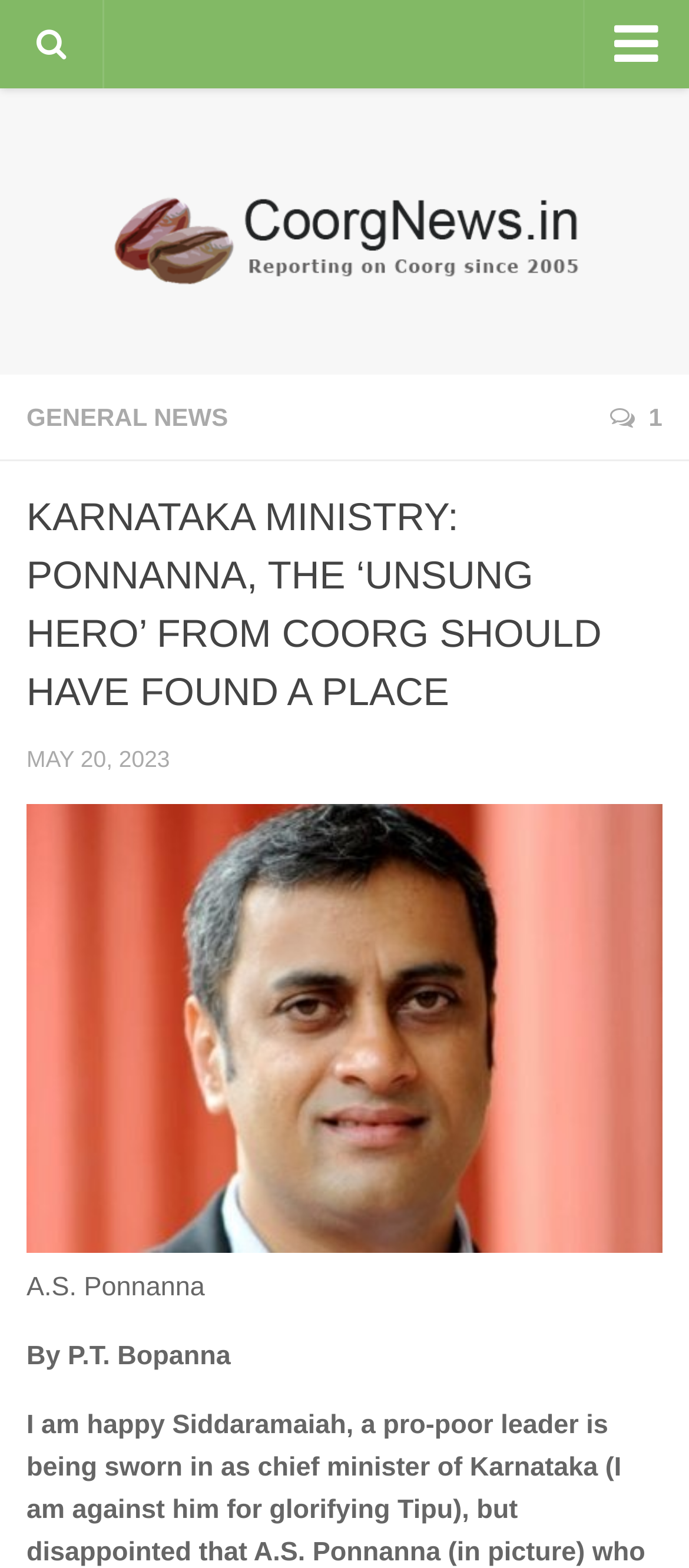Please find the bounding box coordinates of the element's region to be clicked to carry out this instruction: "read article about Karnataka Ministry".

[0.038, 0.311, 0.962, 0.46]